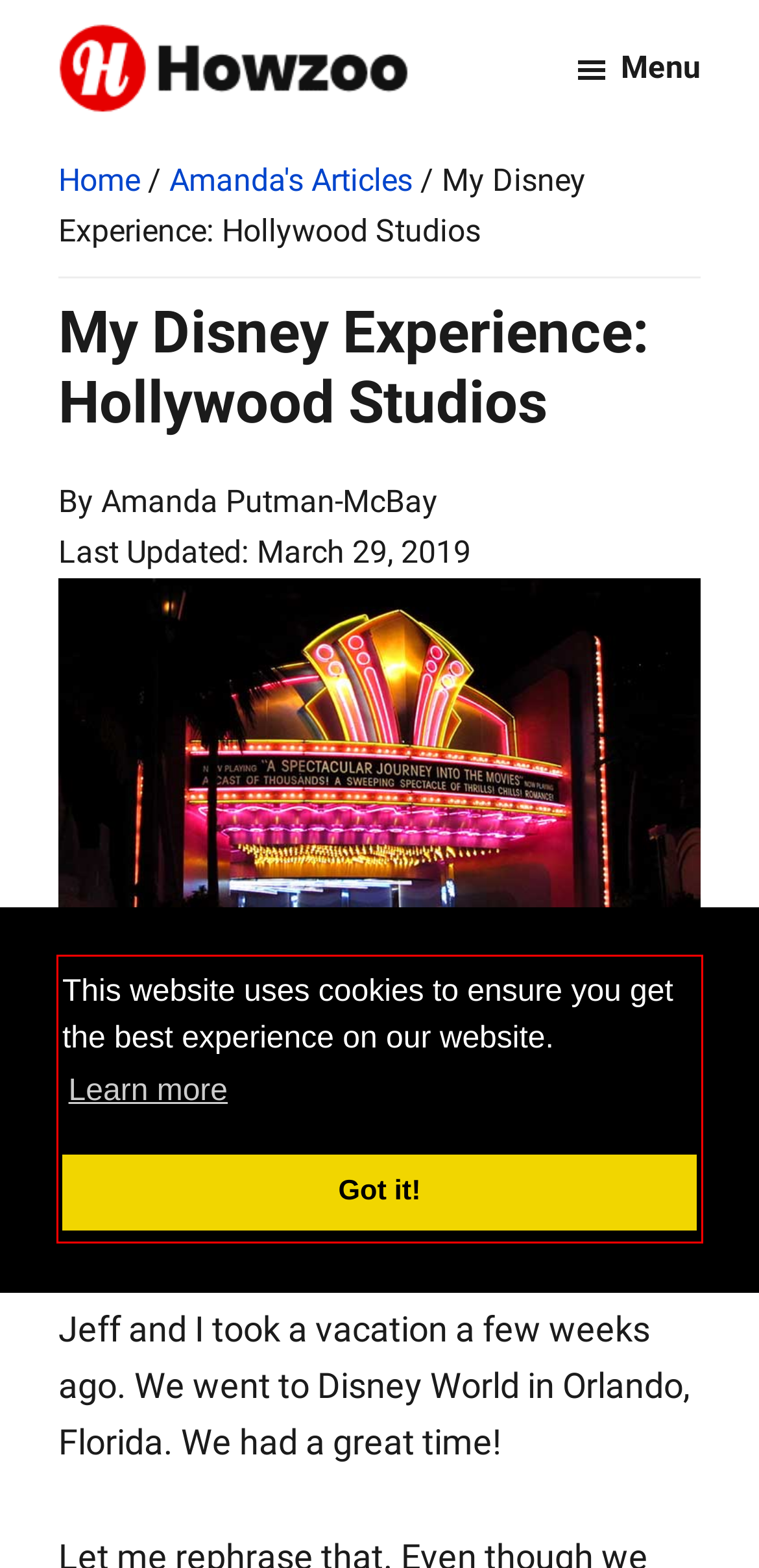The screenshot you have been given contains a UI element surrounded by a red rectangle. Use OCR to read and extract the text inside this red rectangle.

This is part one of a four-part series about my trip to Disney World. Day Two – Animal Kingdom Day Three – Epcot Day Four – Magic Kingdom